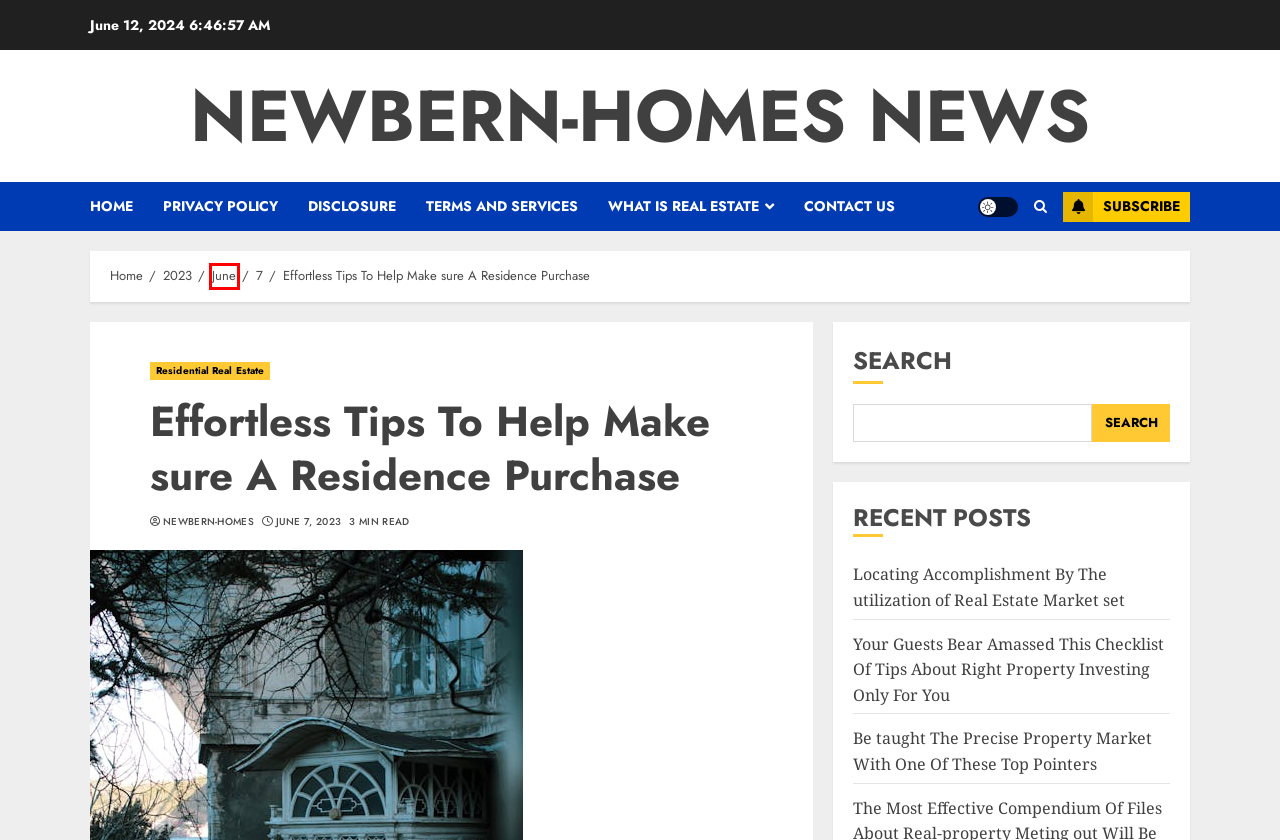Look at the screenshot of a webpage, where a red bounding box highlights an element. Select the best description that matches the new webpage after clicking the highlighted element. Here are the candidates:
A. Privacy Policy - NewBern-Homes News
B. June 2023 - NewBern-Homes News
C. Disclosure - NewBern-Homes News
D. Residential Real Estate Archives - NewBern-Homes News
E. Be taught The Precise Property Market With One Of These Top Pointers - NewBern-Homes News
F. Locating Accomplishment By The utilization of Real Estate Market set - NewBern-Homes News
G. December 2023 - NewBern-Homes News
H. Contact Us - NewBern-Homes News

B